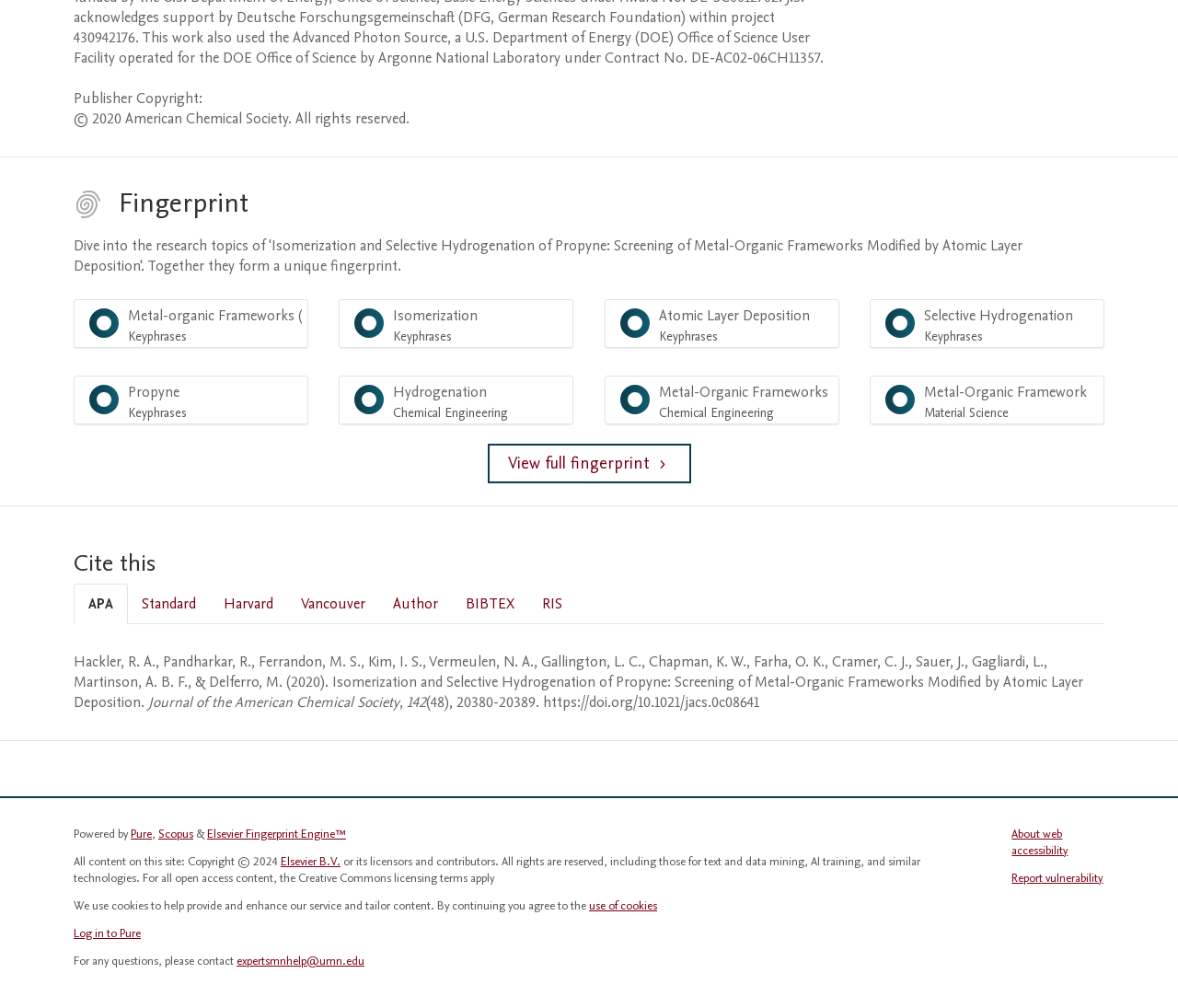Refer to the image and provide an in-depth answer to the question: 
What is the name of the first author of the cited paper?

The name of the first author of the cited paper can be found in the 'Cite this' section, where the APA citation style is displayed. The first author's name is 'Hackler, R. A.'